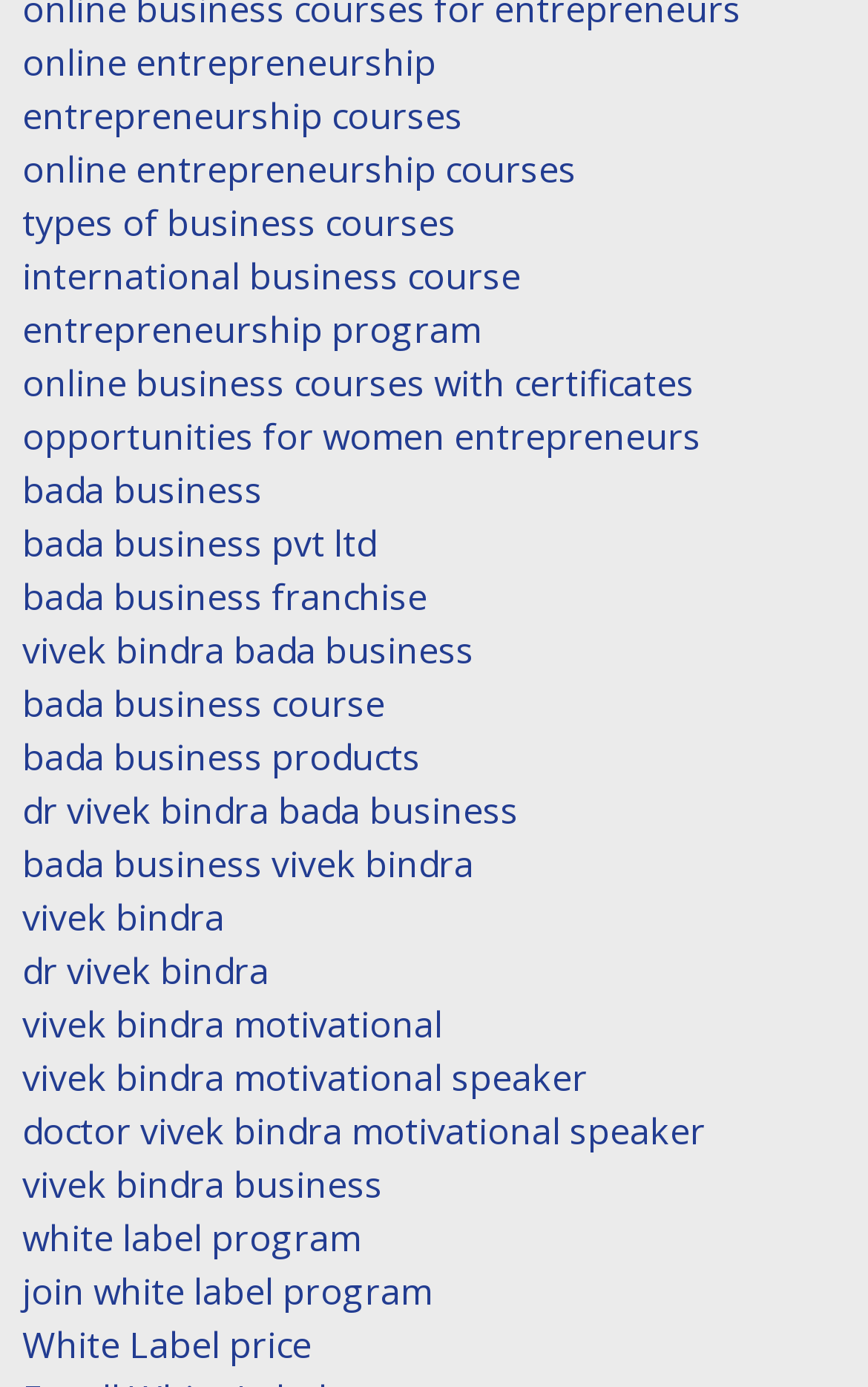Refer to the image and offer a detailed explanation in response to the question: What is the name of the business program mentioned on the webpage?

The webpage mentions 'Bada Business' multiple times, with links to its courses, products, and franchise opportunities, indicating that it is a business program or course offered by Vivek Bindra.